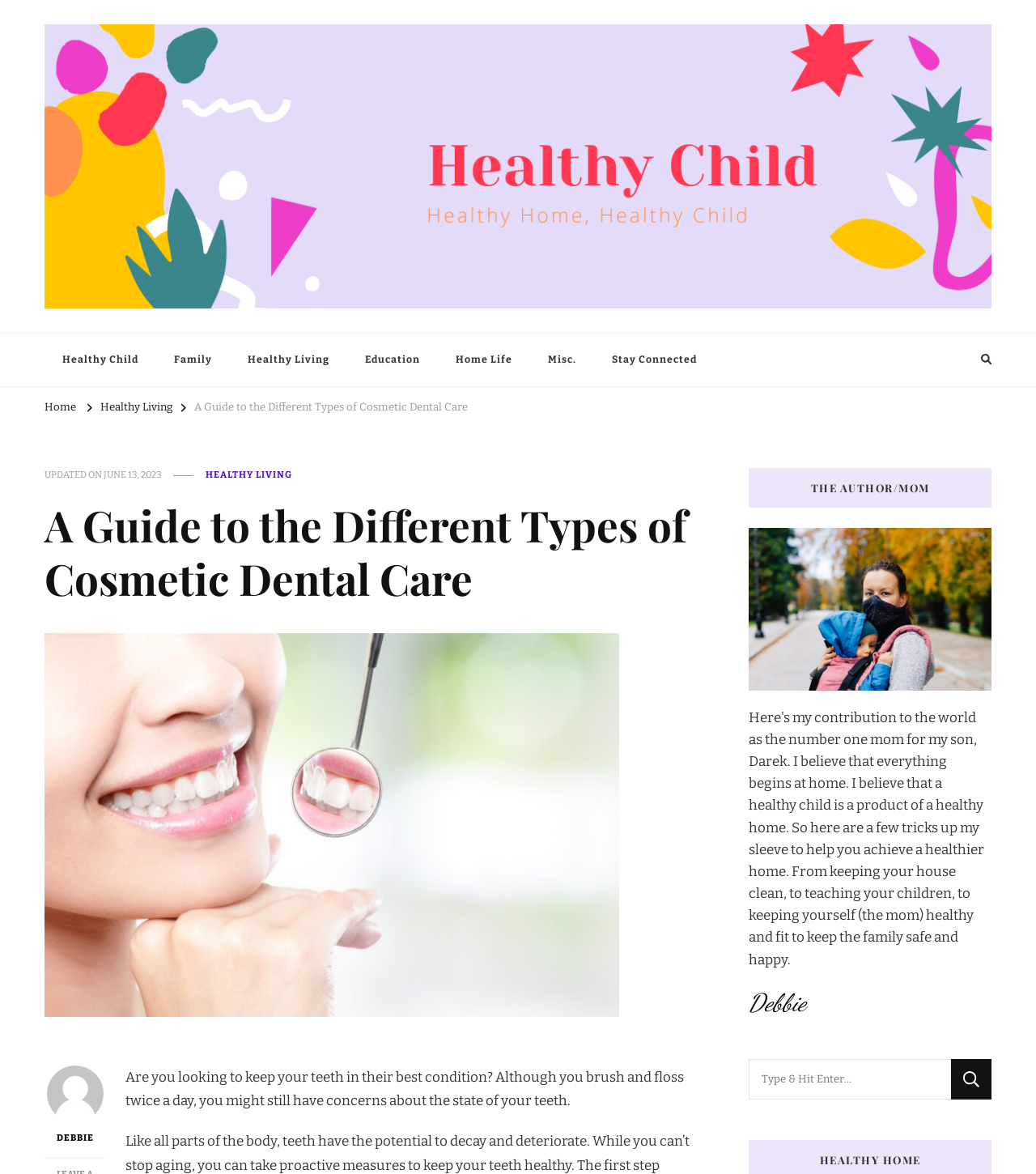Use one word or a short phrase to answer the question provided: 
What is the date of the latest update?

JUNE 13, 2023